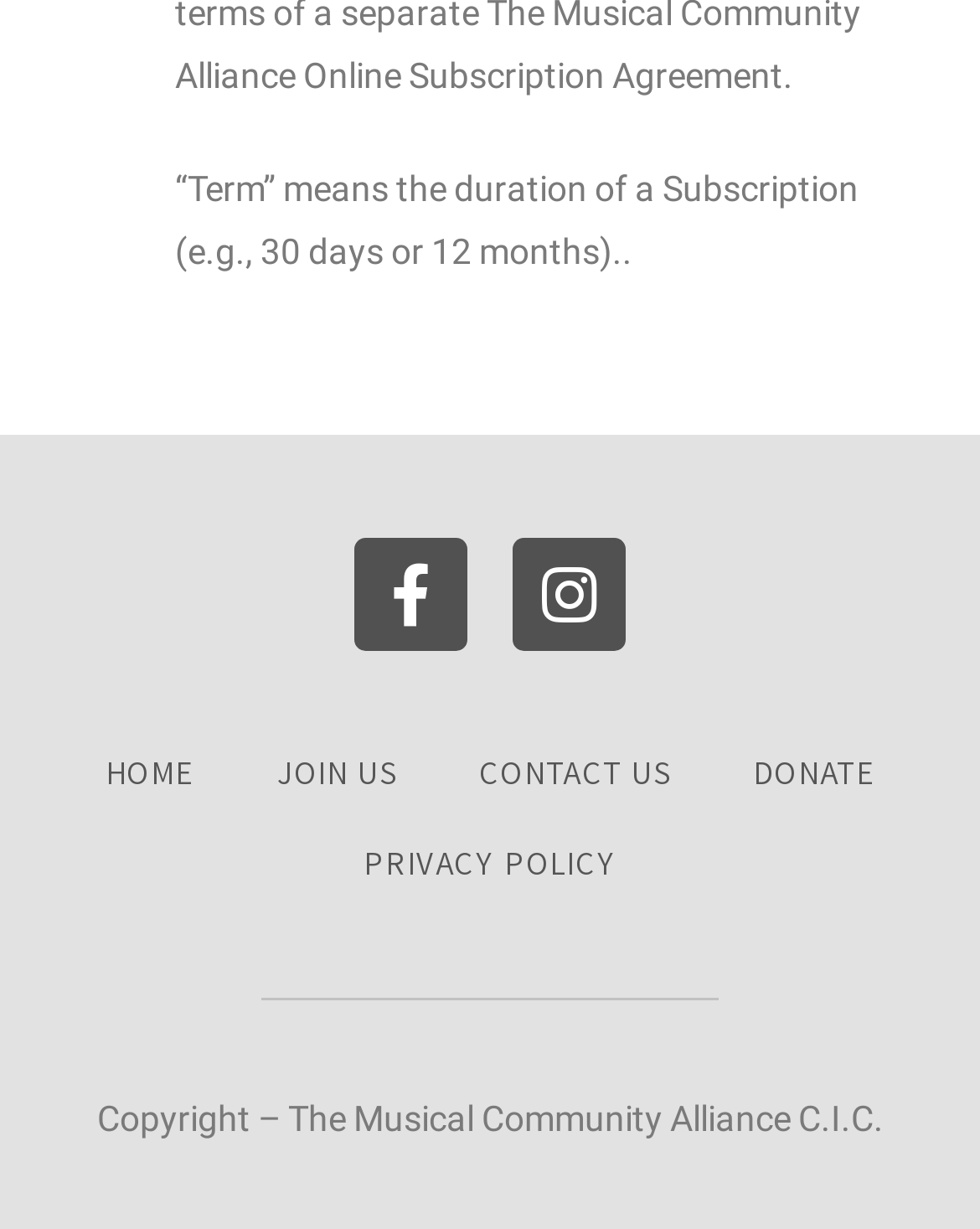Determine the bounding box coordinates (top-left x, top-left y, bottom-right x, bottom-right y) of the UI element described in the following text: Facebook-f

[0.362, 0.439, 0.477, 0.531]